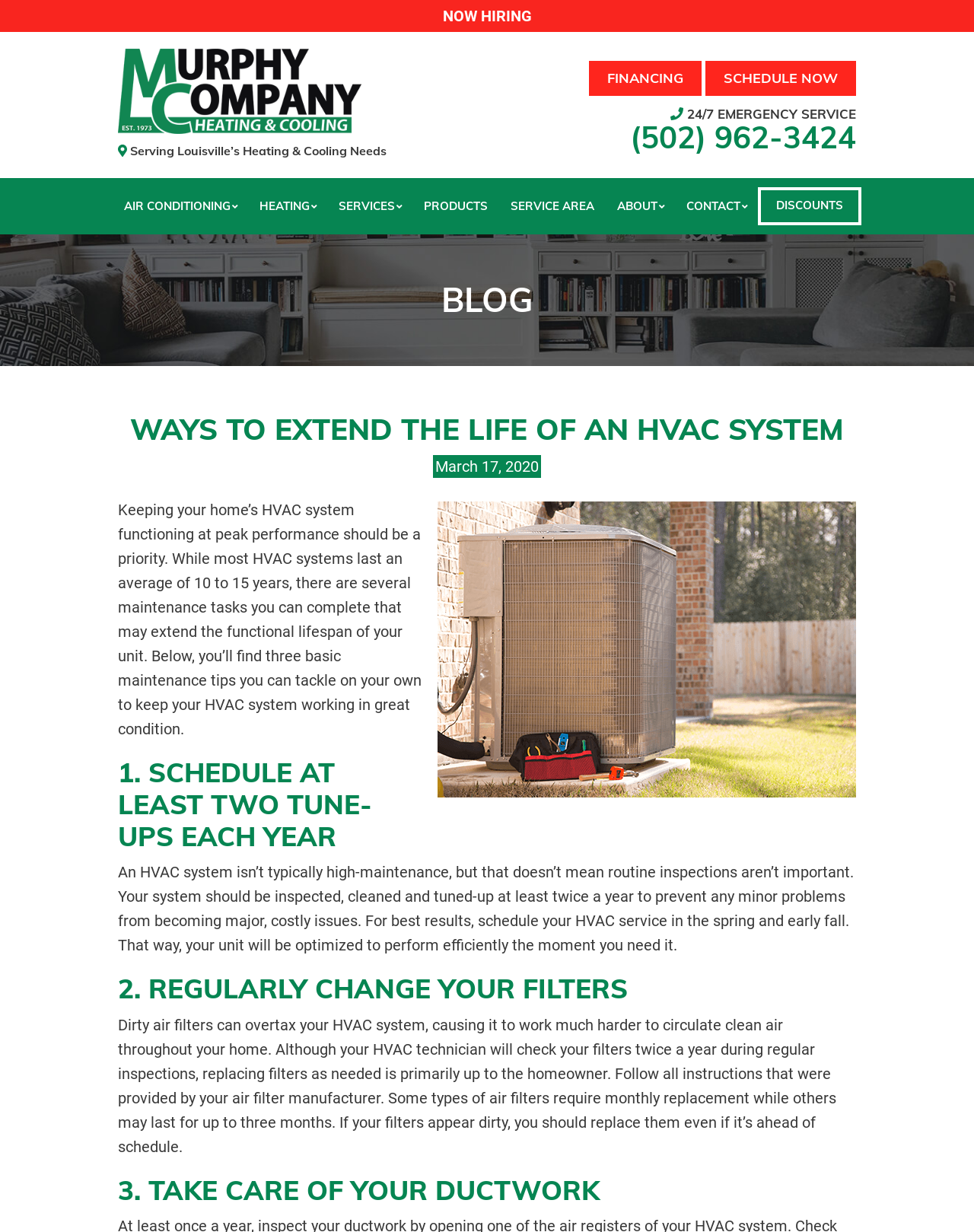Return the bounding box coordinates of the UI element that corresponds to this description: "(502) 962-3424". The coordinates must be given as four float numbers in the range of 0 and 1, [left, top, right, bottom].

[0.647, 0.095, 0.879, 0.126]